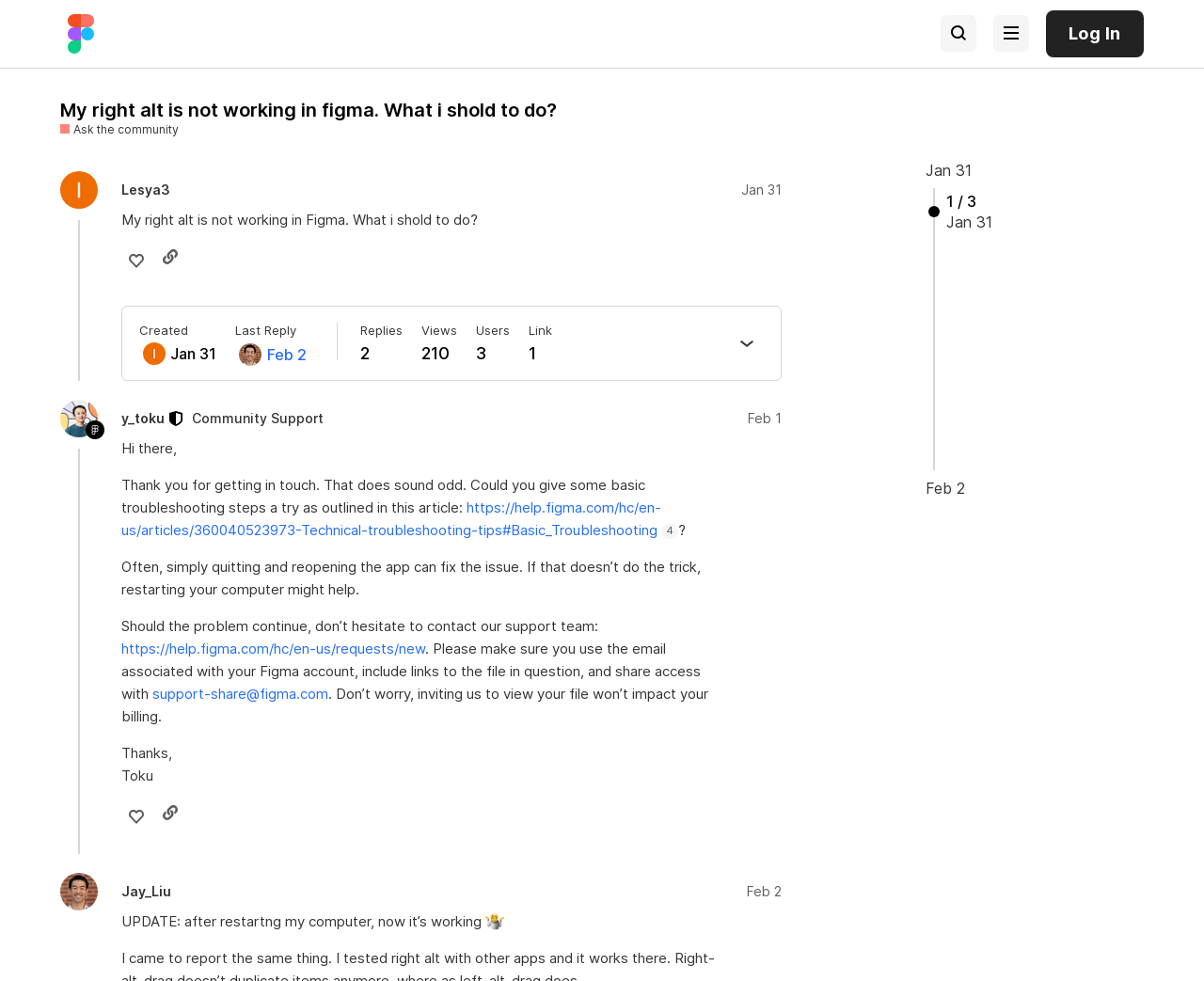Find the bounding box coordinates of the clickable area required to complete the following action: "Search for a topic".

[0.781, 0.015, 0.811, 0.053]